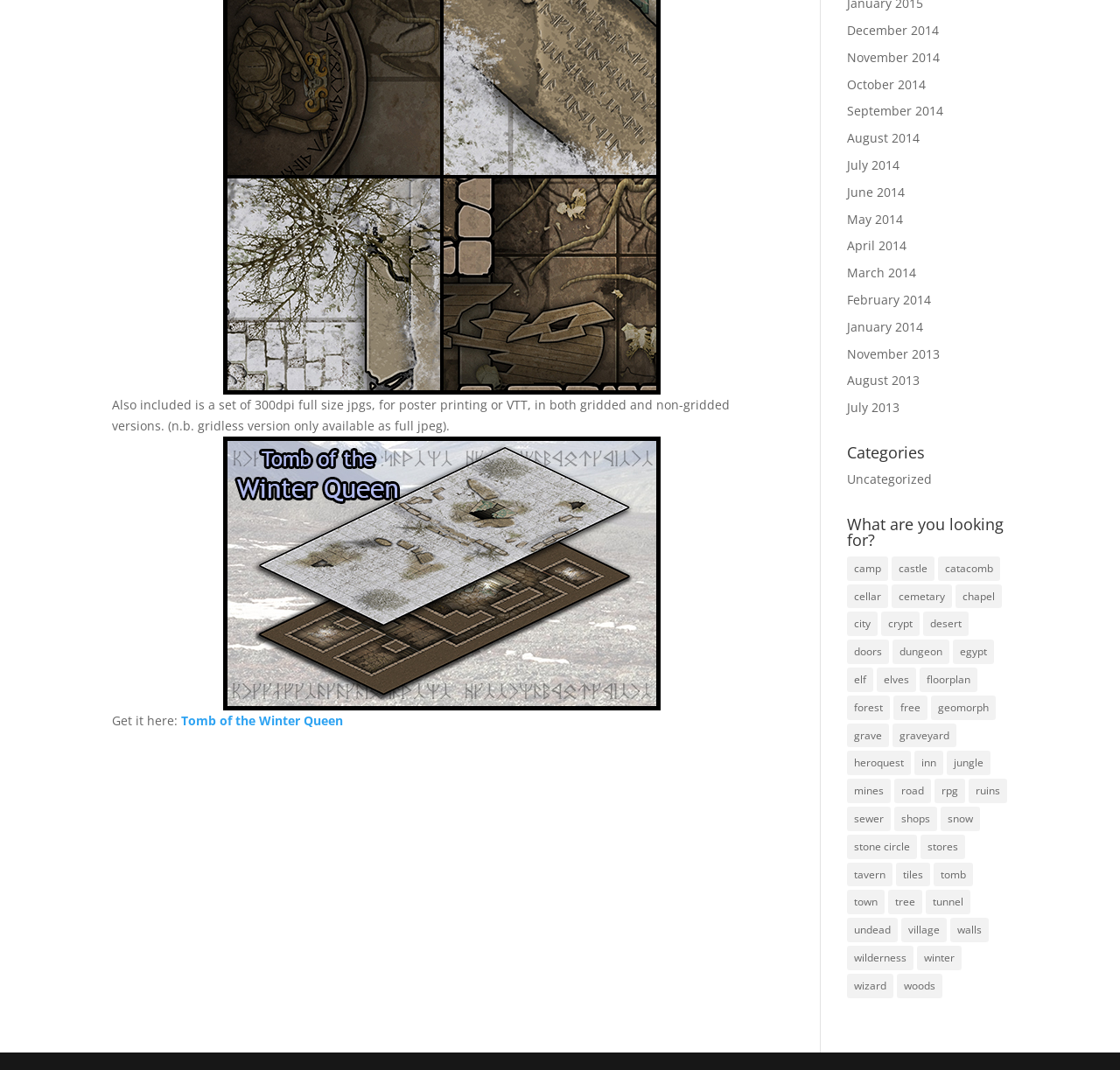Answer this question using a single word or a brief phrase:
What is included in the set?

300dpi full size jpgs